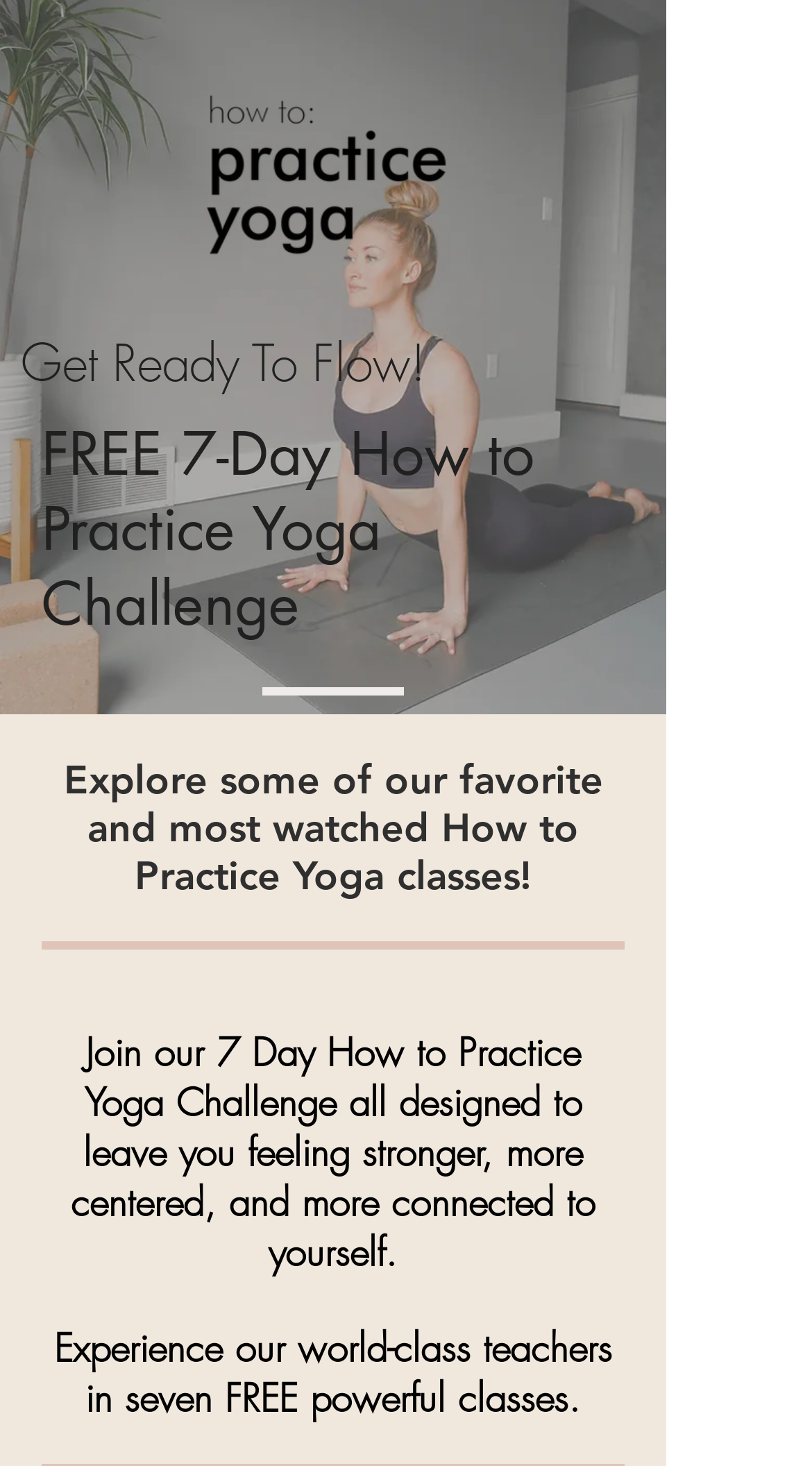How many classes are offered in the challenge?
Give a thorough and detailed response to the question.

The static text mentions 'seven FREE powerful classes', which implies that the challenge offers seven classes.